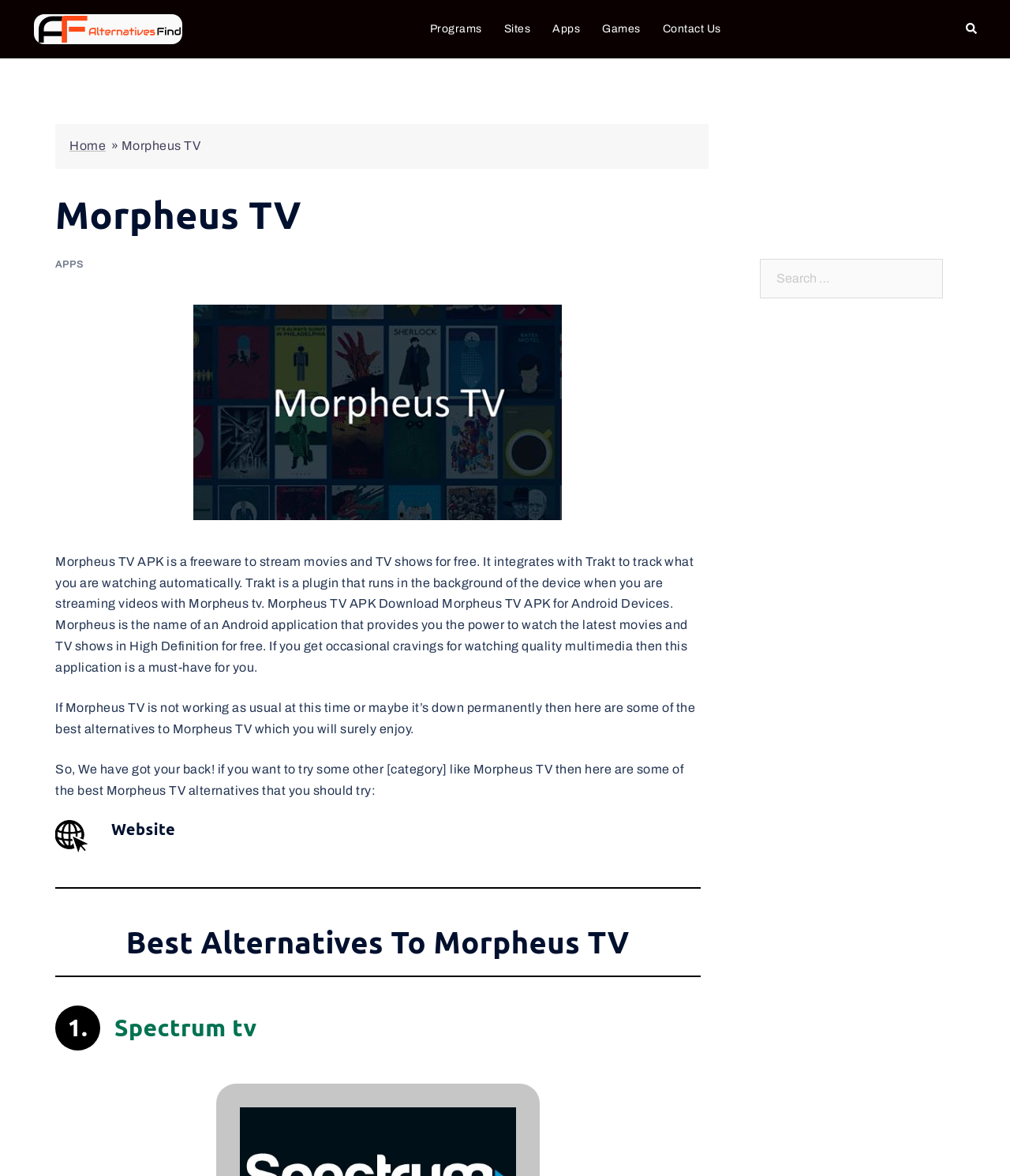Pinpoint the bounding box coordinates for the area that should be clicked to perform the following instruction: "Check out Spectrum tv".

[0.113, 0.863, 0.254, 0.886]